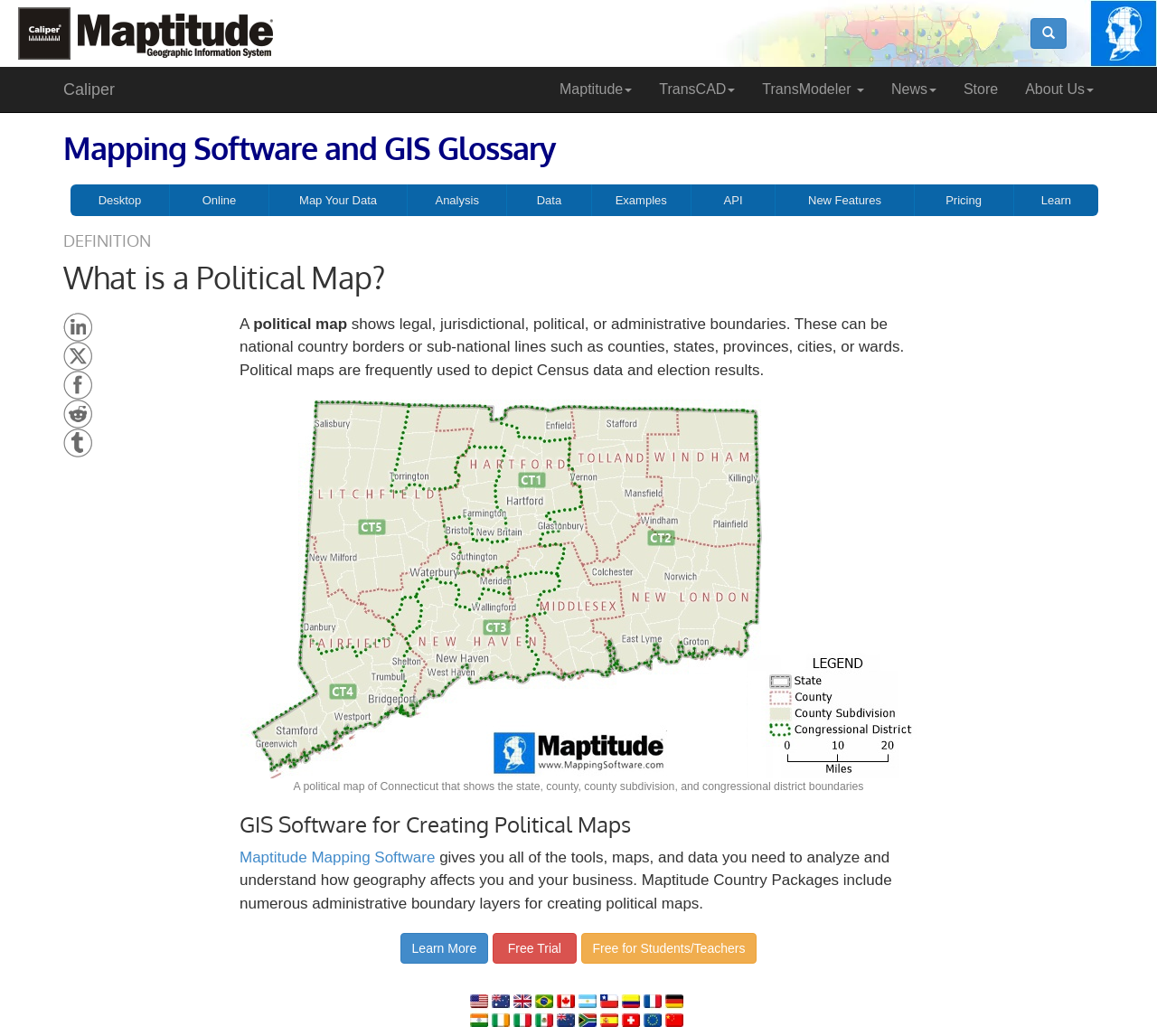What is a political map?
Please look at the screenshot and answer using one word or phrase.

A map showing legal boundaries